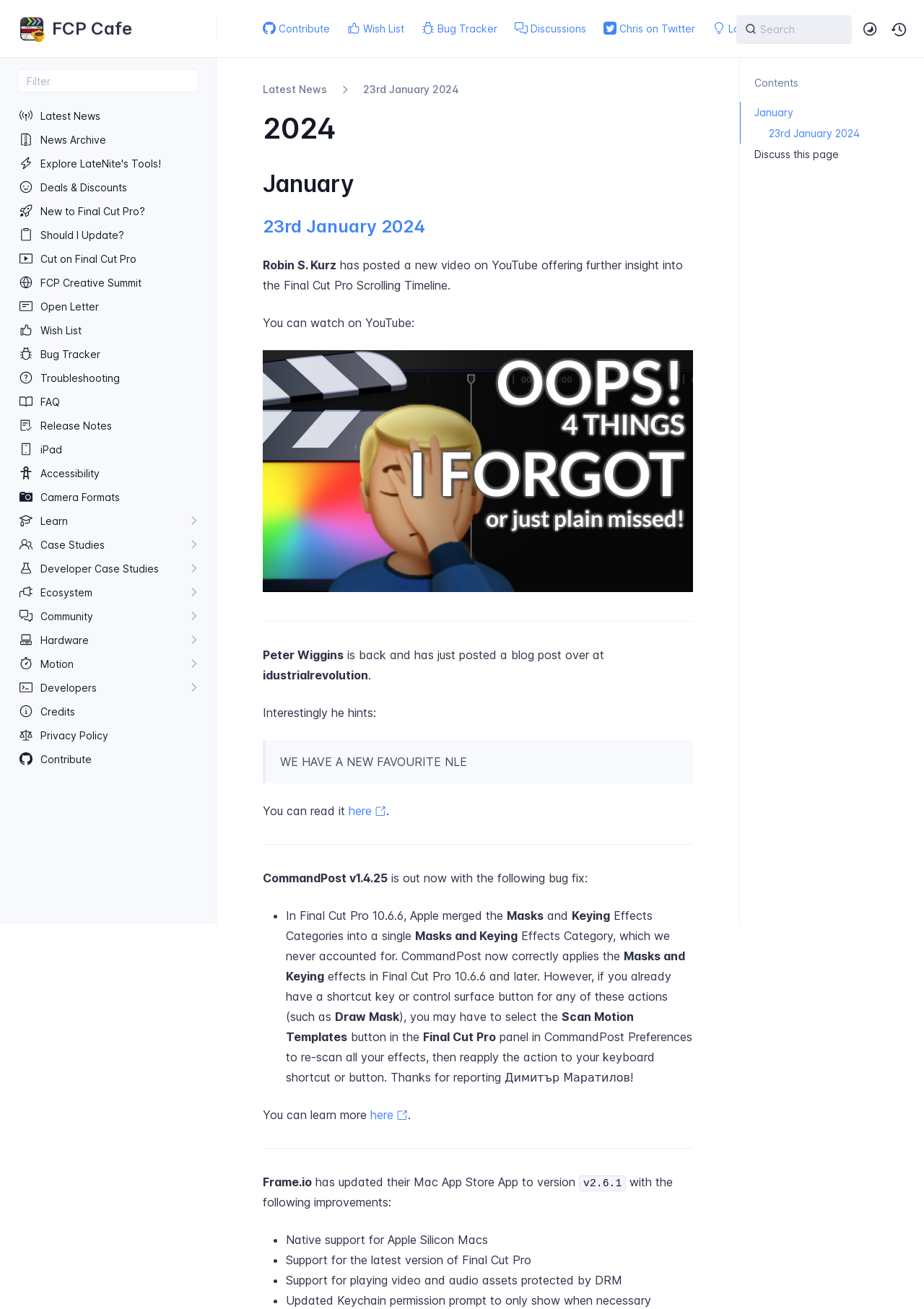Can you look at the image and give a comprehensive answer to the question:
What is the name of the blog where Peter Wiggins posted a new blog post?

I found the answer by reading the text content of the webpage, specifically the section that mentions 'Peter Wiggins is back and has just posted a blog post over at idustrialrevolution.'